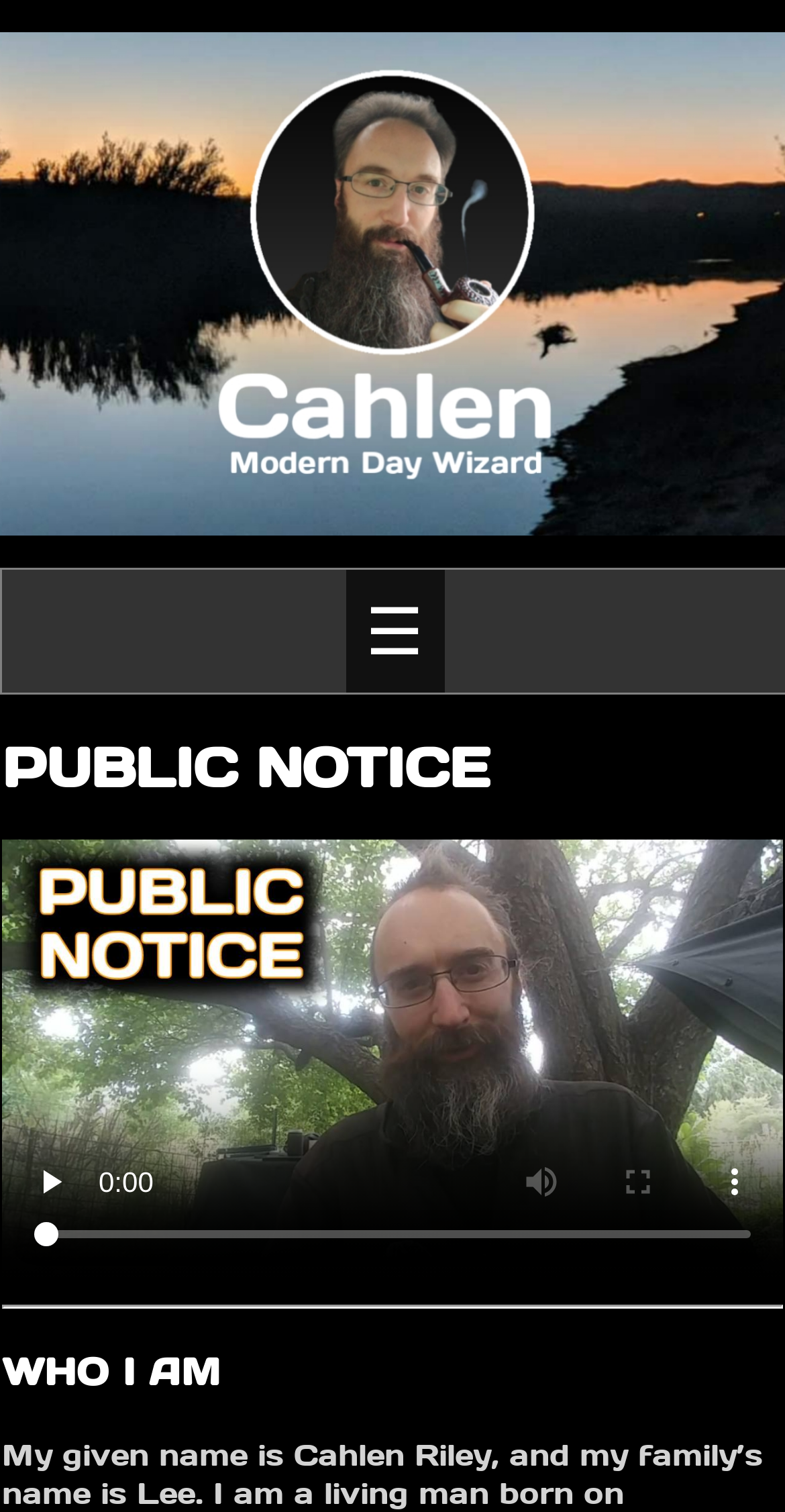What is the purpose of the video?
Answer the question with as much detail as possible.

There is a video element on the webpage, but its purpose is not explicitly stated. It could be an introduction, a tutorial, or a promotional video, but without more context, it's difficult to determine its purpose.